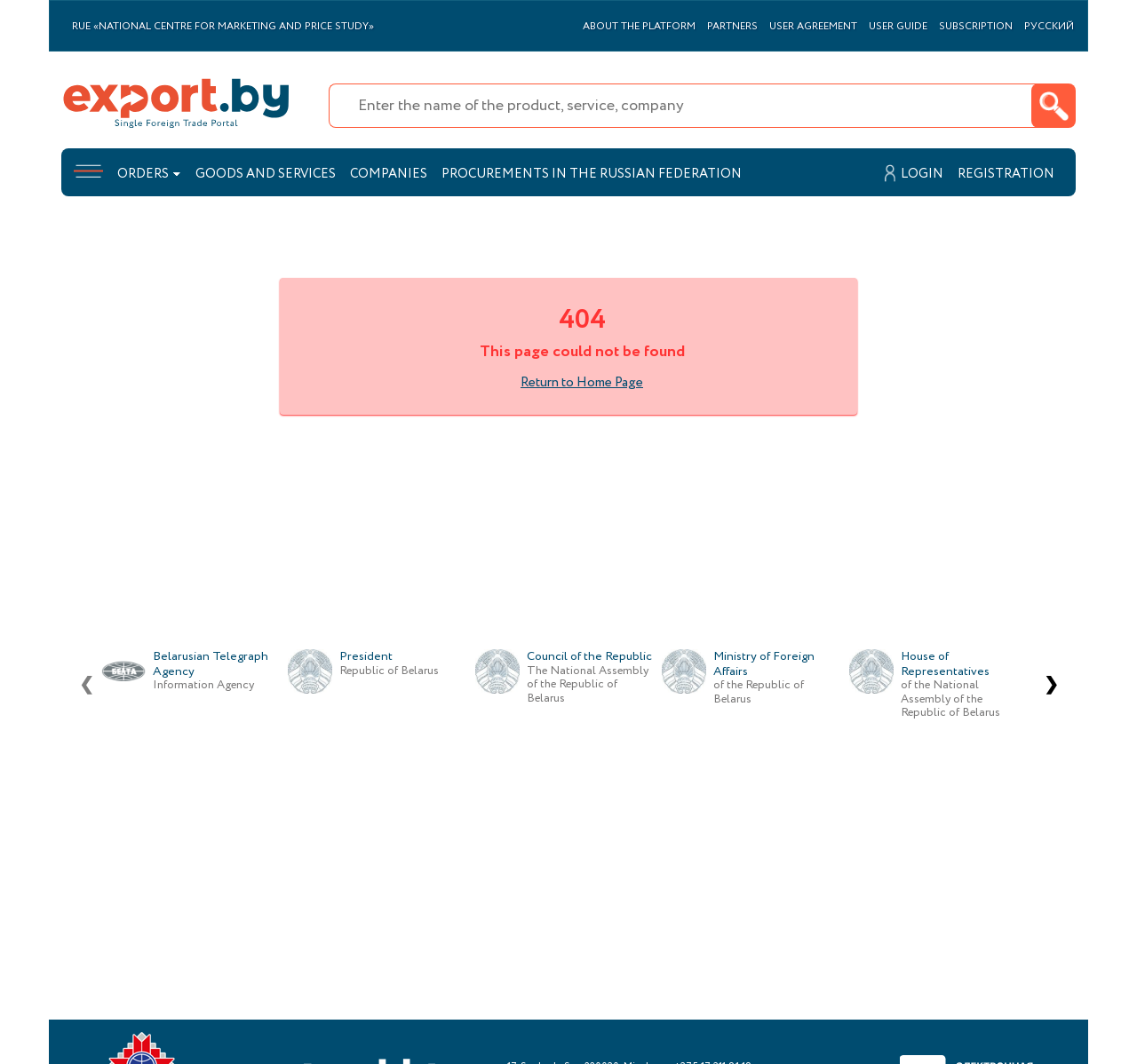Identify the bounding box coordinates of the clickable region required to complete the instruction: "View orders". The coordinates should be given as four float numbers within the range of 0 and 1, i.e., [left, top, right, bottom].

[0.103, 0.154, 0.159, 0.173]